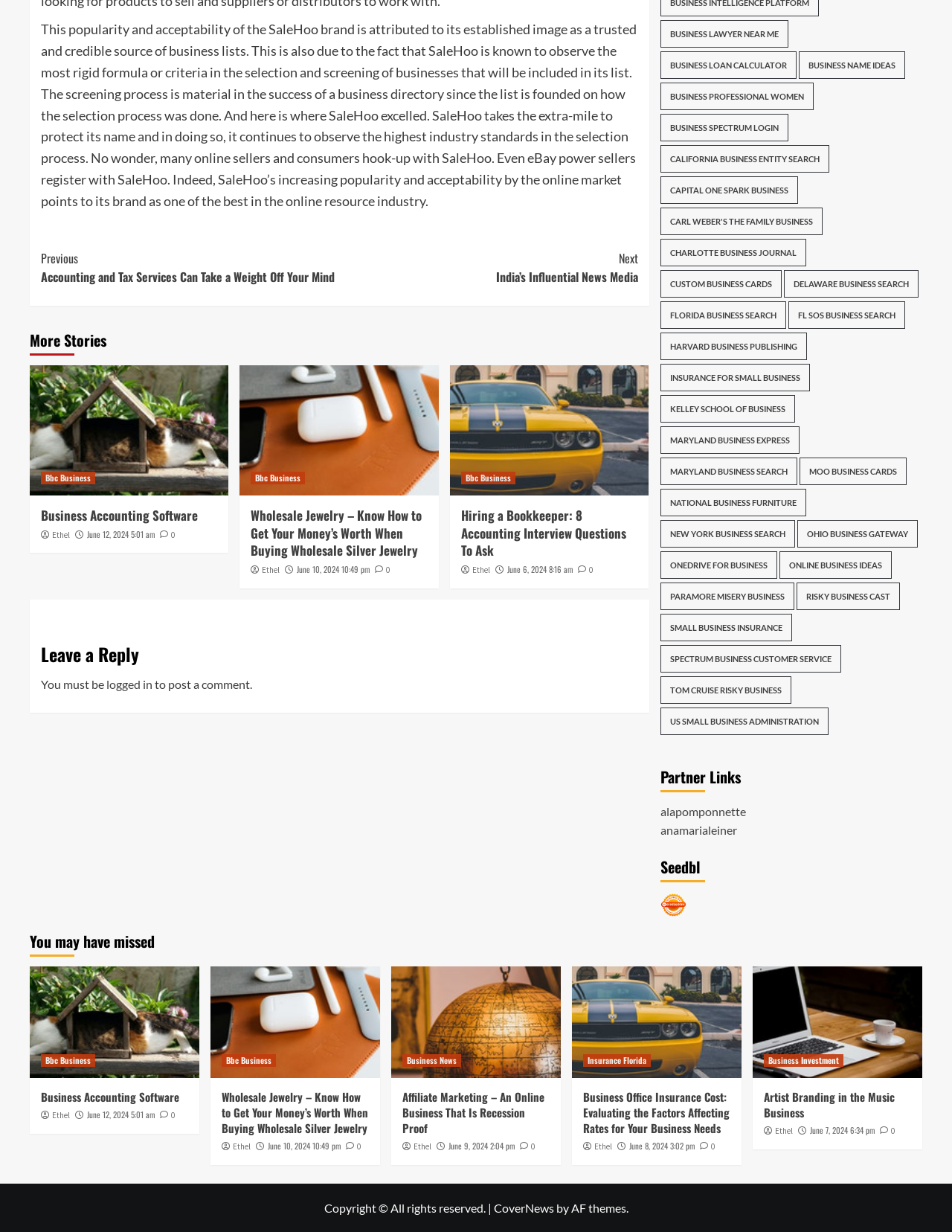Specify the bounding box coordinates of the element's area that should be clicked to execute the given instruction: "Go to checkout". The coordinates should be four float numbers between 0 and 1, i.e., [left, top, right, bottom].

None